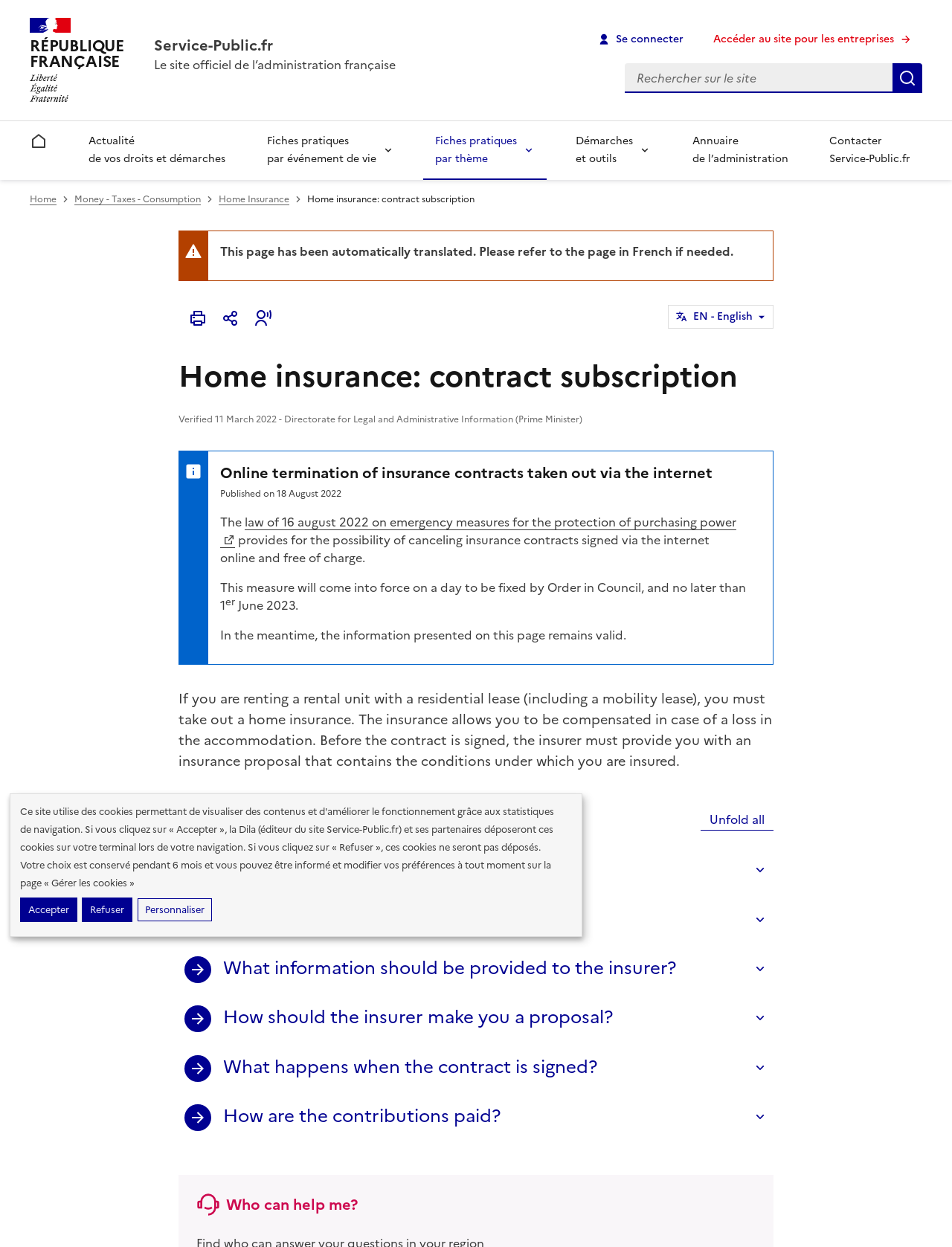What should the insurer provide before signing the contract?
Give a single word or phrase as your answer by examining the image.

Insurance proposal